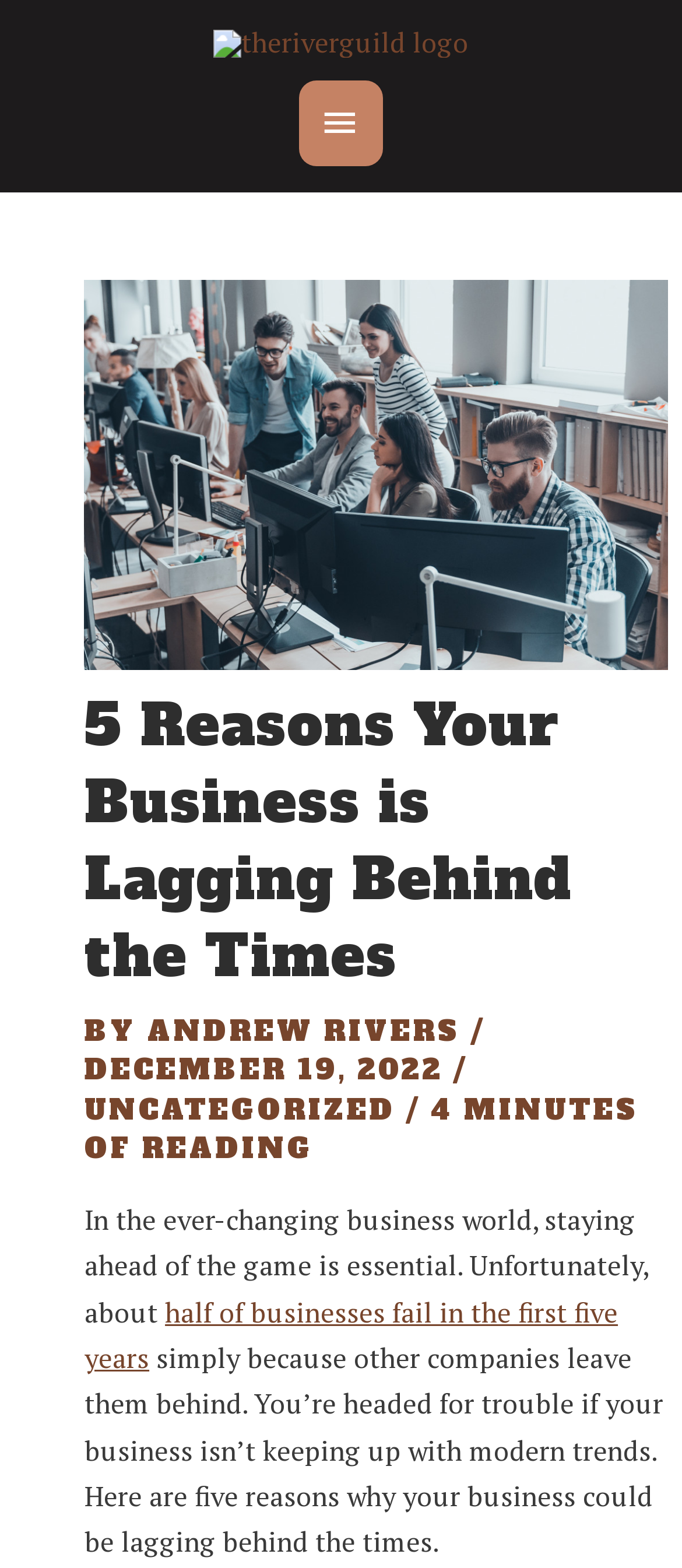Provide a brief response to the question below using a single word or phrase: 
What is the logo on the top left corner?

theriverguild logo